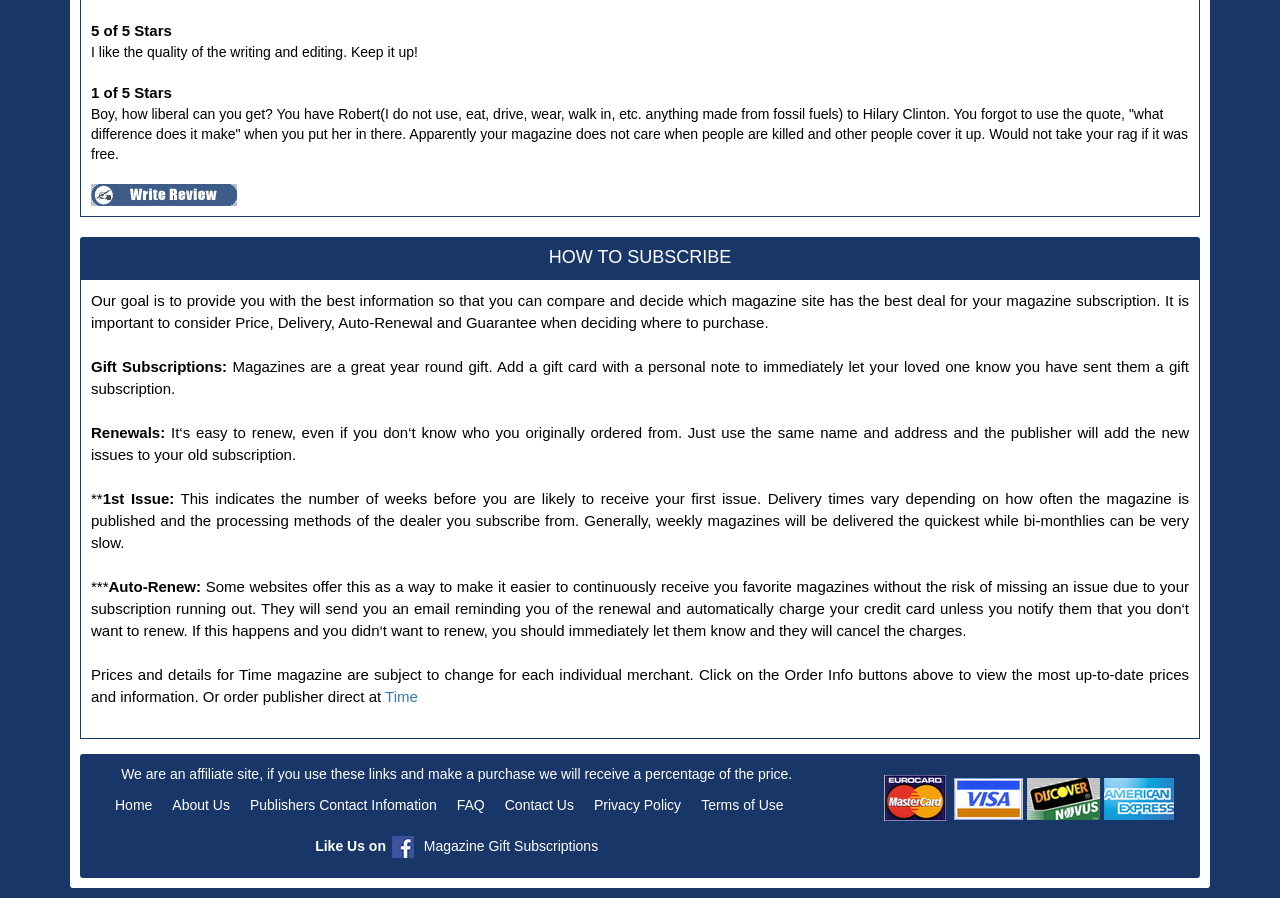Given the element description: "Time", predict the bounding box coordinates of the UI element it refers to, using four float numbers between 0 and 1, i.e., [left, top, right, bottom].

[0.301, 0.766, 0.326, 0.785]